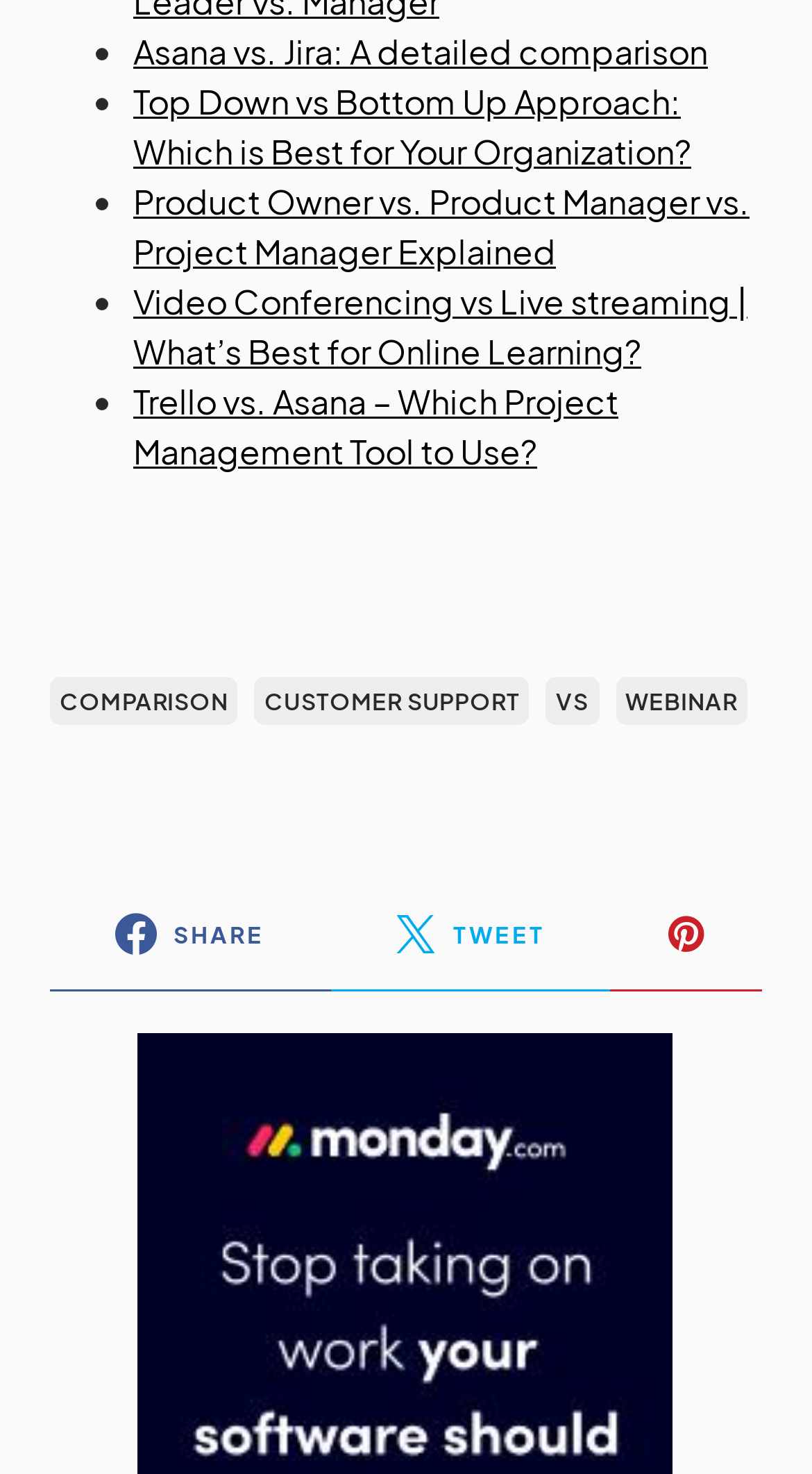Determine the bounding box coordinates of the region to click in order to accomplish the following instruction: "Go to 'CUSTOMER SUPPORT'". Provide the coordinates as four float numbers between 0 and 1, specifically [left, top, right, bottom].

[0.314, 0.46, 0.652, 0.492]